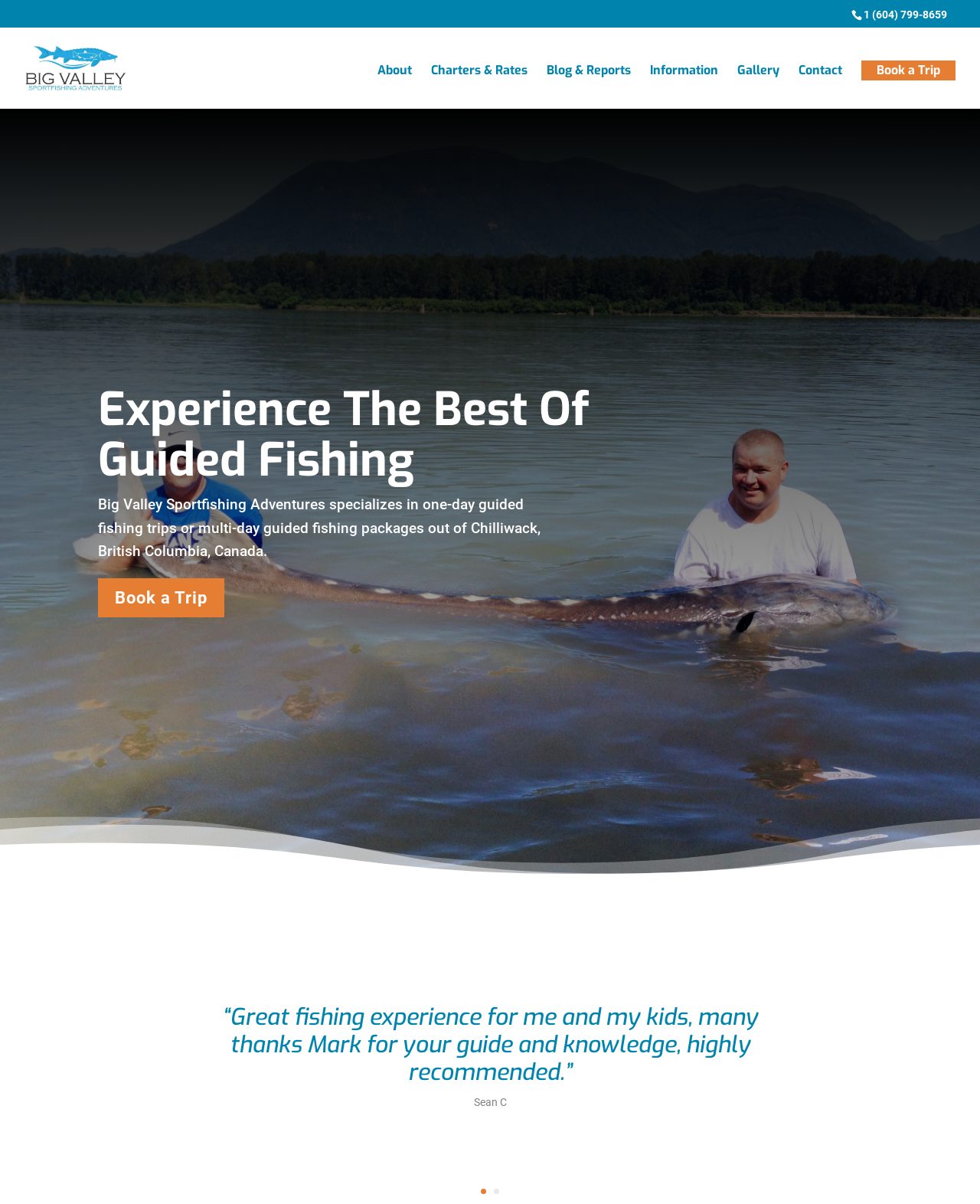From the image, can you give a detailed response to the question below:
What type of fishing trips does Big Valley Sportfishing Adventures specialize in?

According to the static text element on the webpage, Big Valley Sportfishing Adventures specializes in one-day guided fishing trips or multi-day guided fishing packages out of Chilliwack, British Columbia, Canada.